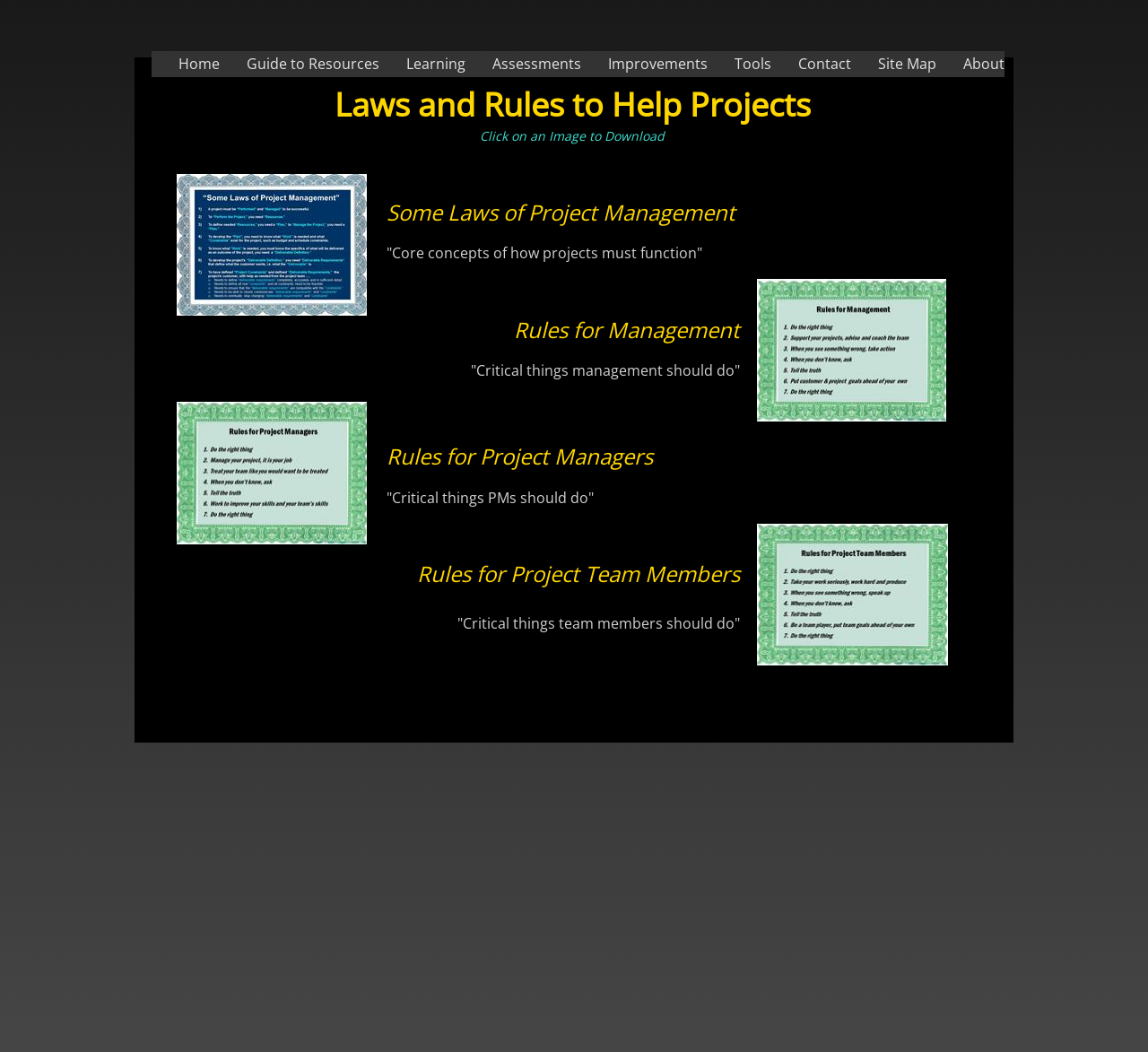Specify the bounding box coordinates of the element's region that should be clicked to achieve the following instruction: "view guide to resources". The bounding box coordinates consist of four float numbers between 0 and 1, in the format [left, top, right, bottom].

[0.191, 0.049, 0.33, 0.073]